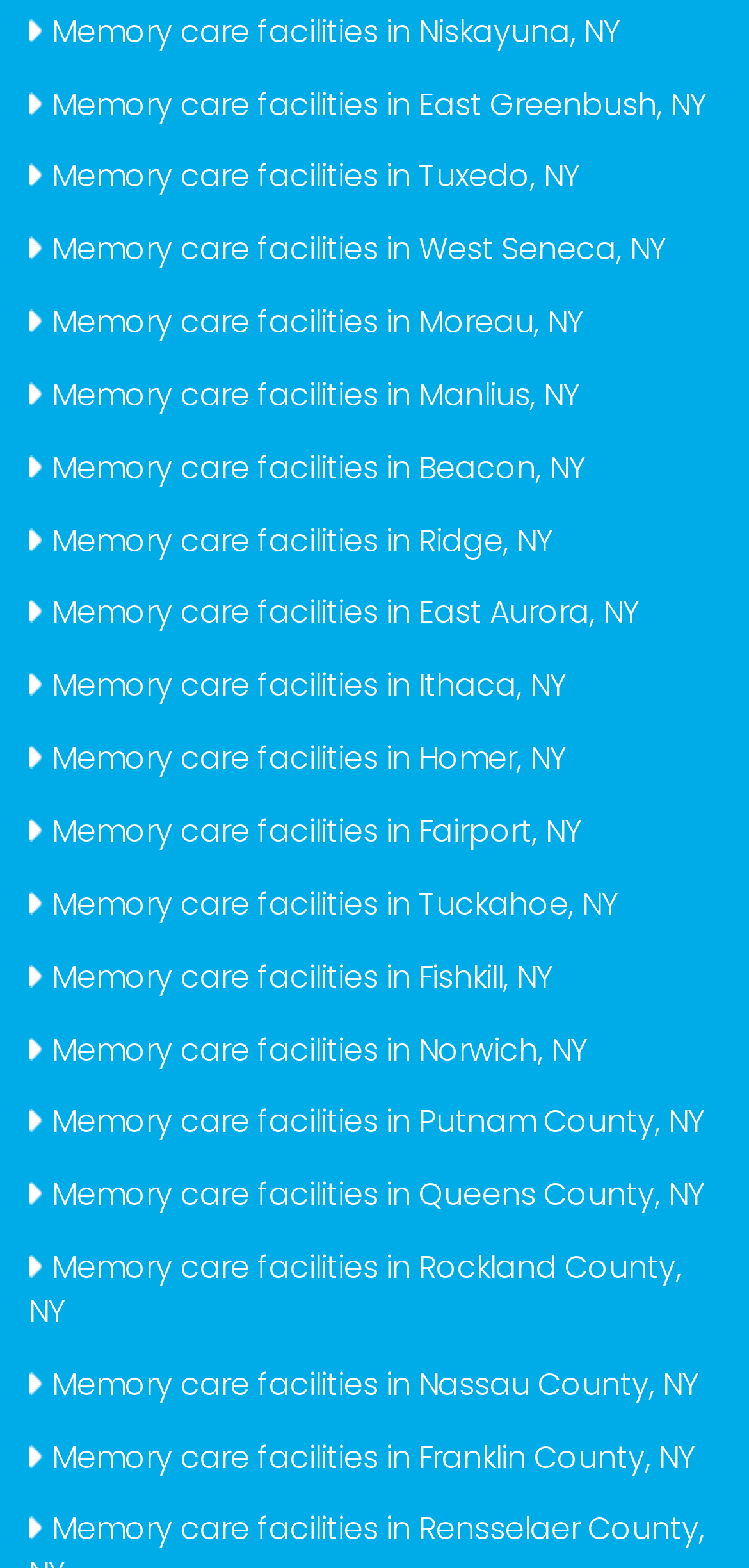Are the memory care facilities listed in alphabetical order?
Using the image, give a concise answer in the form of a single word or short phrase.

Yes